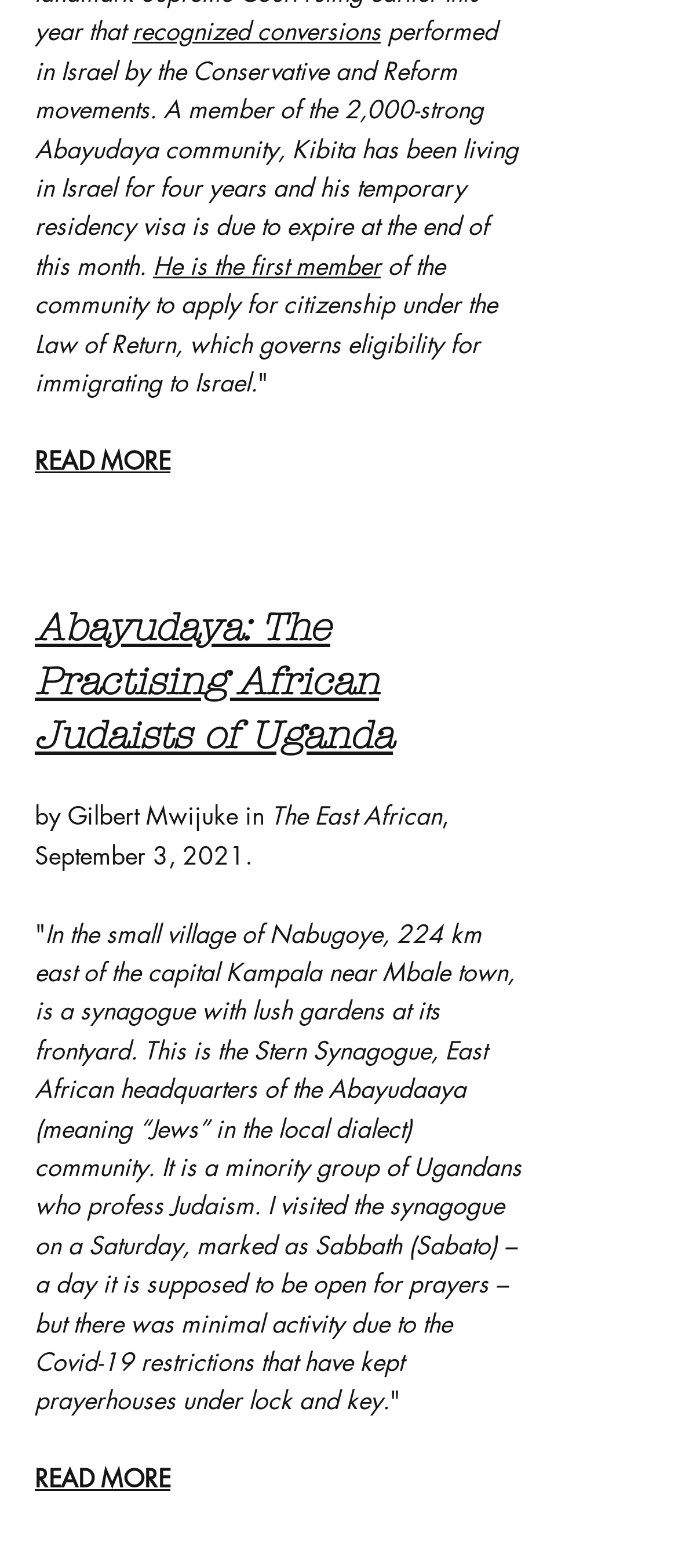Give a one-word or phrase response to the following question: What is the reason for minimal activity at the synagogue?

Covid-19 restrictions